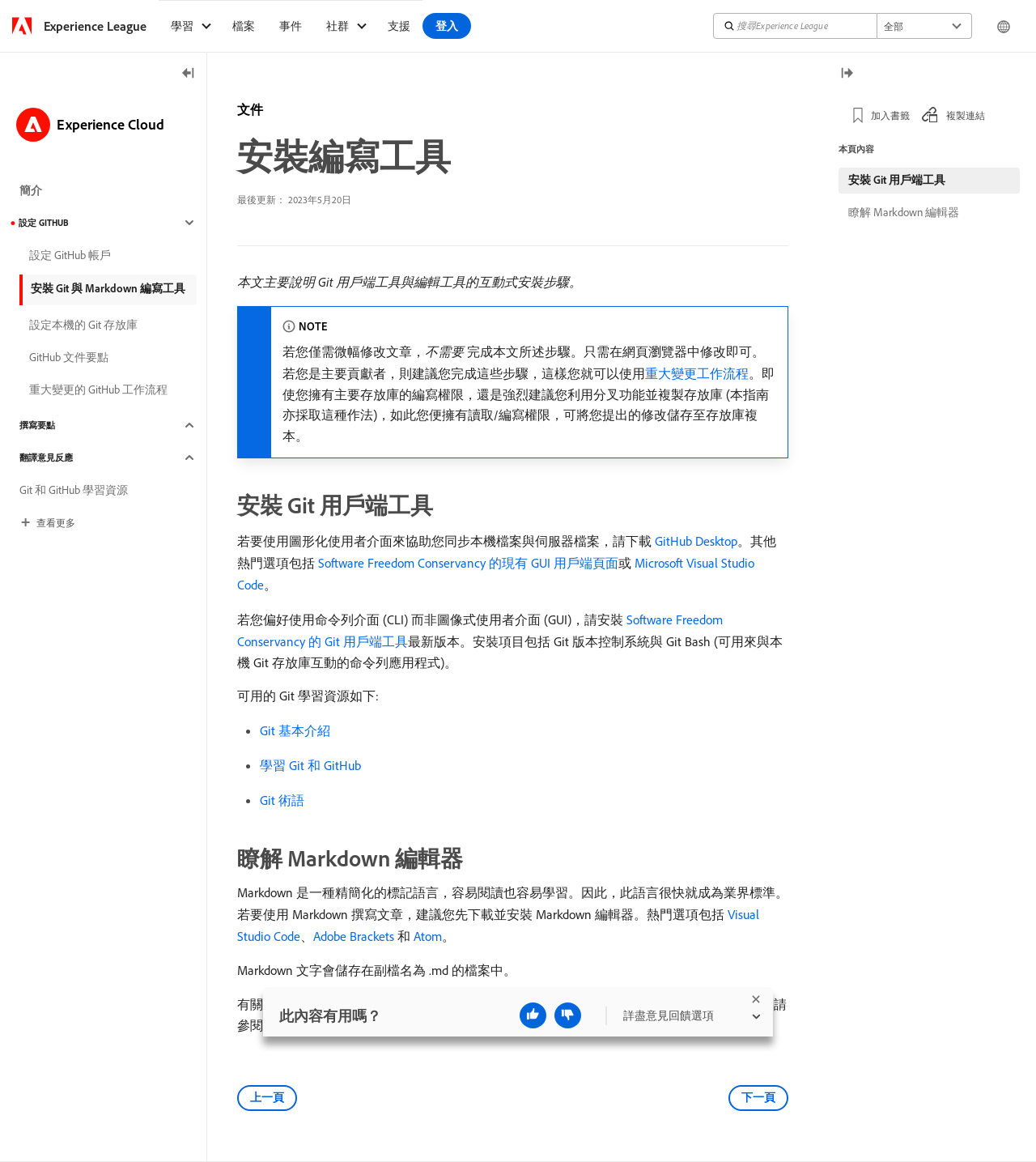Please provide a comprehensive response to the question below by analyzing the image: 
What is the purpose of the 'Toggle left rail' button?

The 'Toggle left rail' button is likely used to toggle the visibility of the left sidebar, which contains links and other navigation elements, allowing the user to show or hide it as needed.